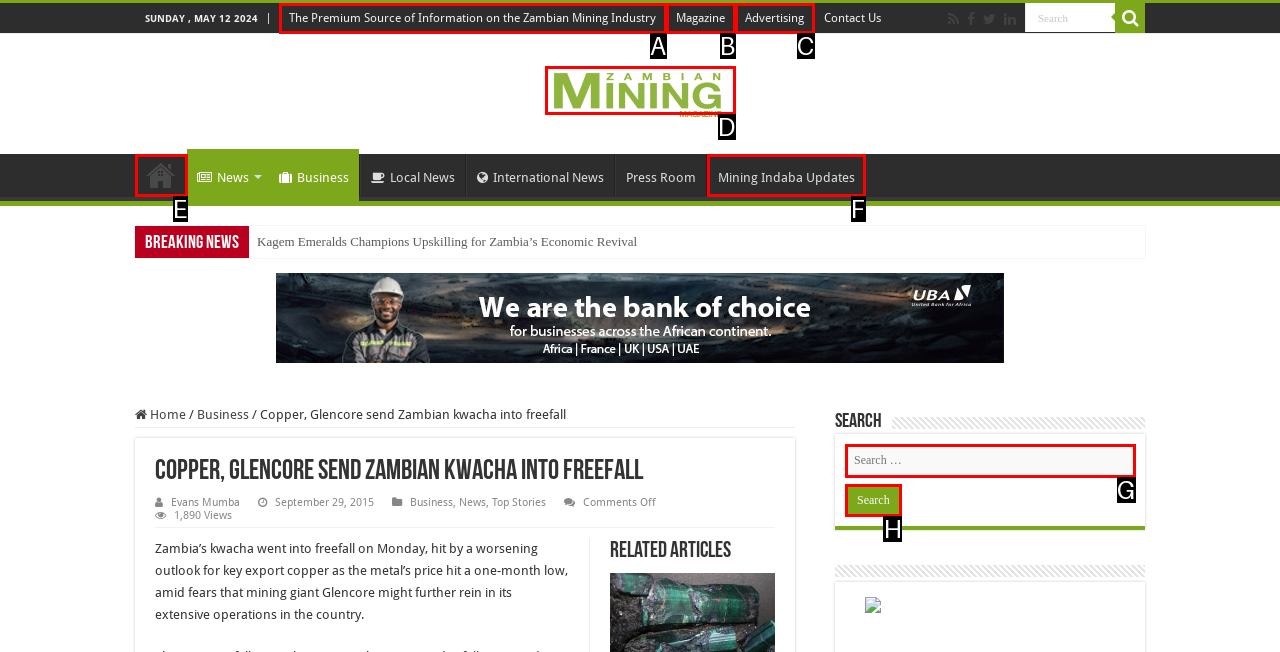Find the option that matches this description: Mining Indaba Updates
Provide the matching option's letter directly.

F